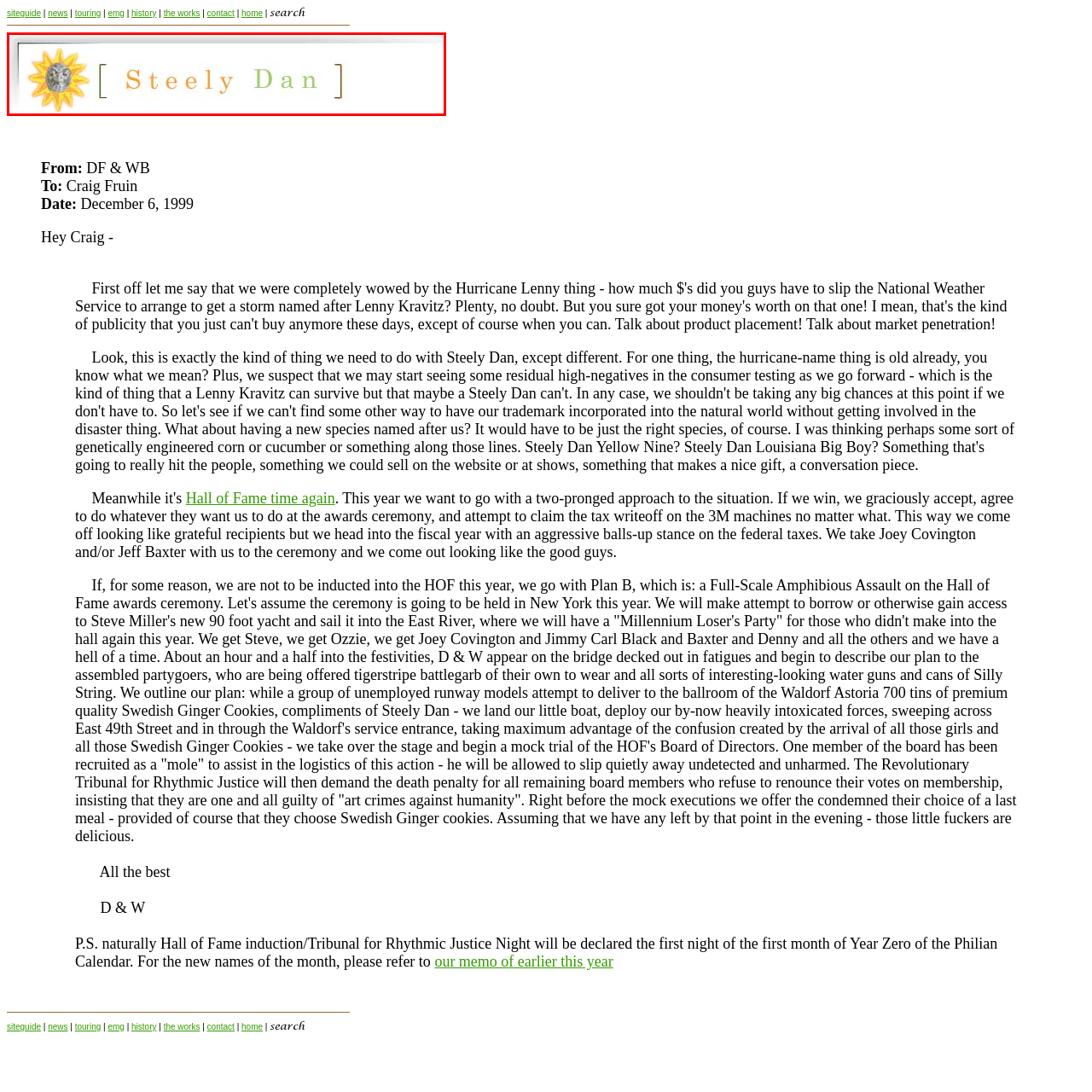Describe the contents of the image that is surrounded by the red box in a detailed manner.

The image features a stylized header featuring the name "Steely Dan" presented in a playful font. The word "Steely" is rendered in orange, while "Dan" is depicted in green, creating a vibrant contrast. Accompanying the text is an artistic graphic of a sun with a face, illustrated in yellow, which adds a whimsical touch to the overall design. This header likely represents the iconic band Steely Dan, known for their fusion of jazz and rock elements, reflecting their unique artistic identity. The design captures the essence of the band's creative spirit, appealing to fans and newcomers alike.